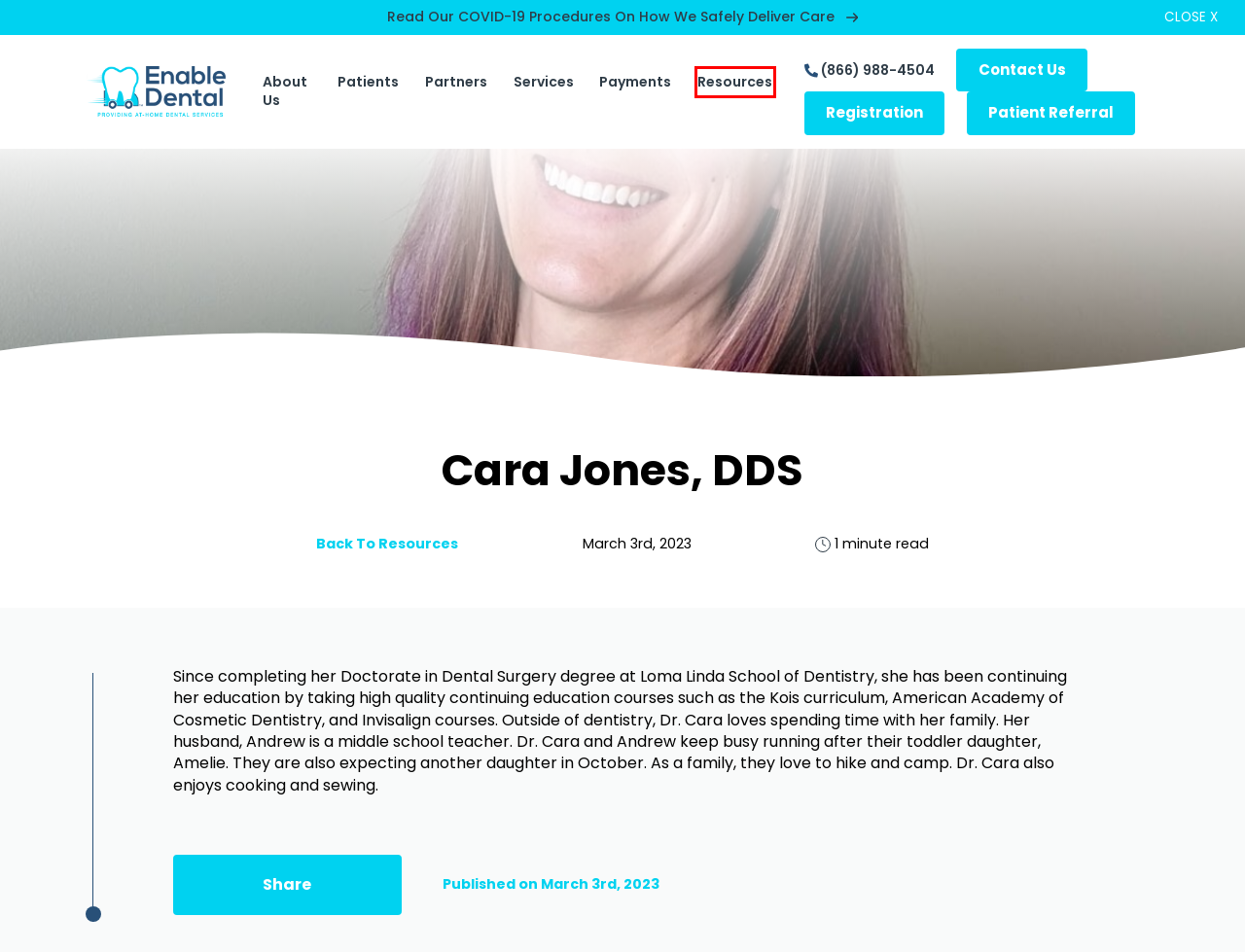You have a screenshot of a webpage with a red bounding box around an element. Select the webpage description that best matches the new webpage after clicking the element within the red bounding box. Here are the descriptions:
A. Dental Services - Mobile Dental Cleanings & More | Enable Dental
B. Contact Us | Enable Dental
C. COVID-19 Safety Procedures for At-Home Visits | Enable Dental
D. Portable Dental Care - Learn More About Us | Enable Dental
E. Dental Resources - FAQs, Blogs, Insights | Enable Dental
F. Partners in Mobile Dental Care | Enable Dental
G. Dental News & Blog - Read More of Our Insights | Enable Dental
H. Online Payment Portal for Our Patients | Enable Dental

E